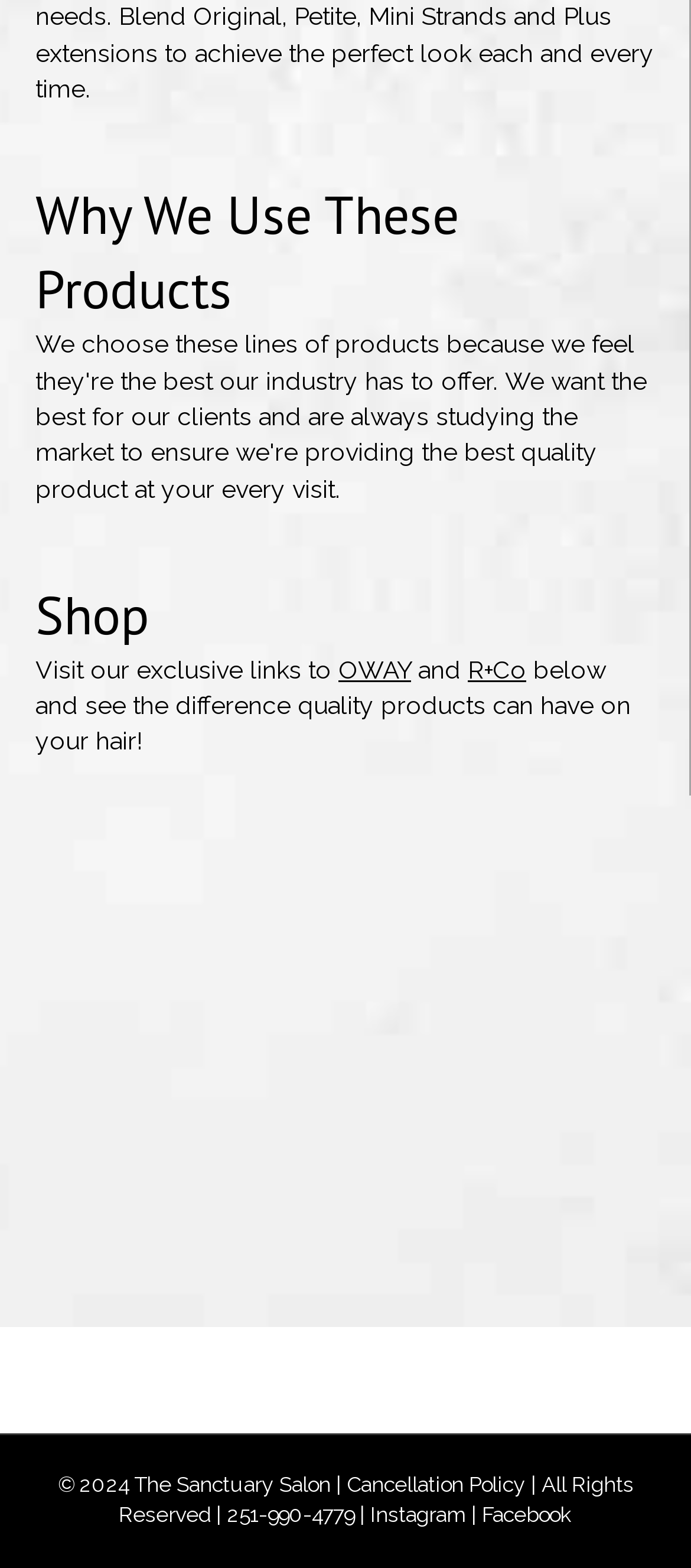Identify the bounding box coordinates of the specific part of the webpage to click to complete this instruction: "Click on 'OWAY'".

[0.49, 0.418, 0.595, 0.436]